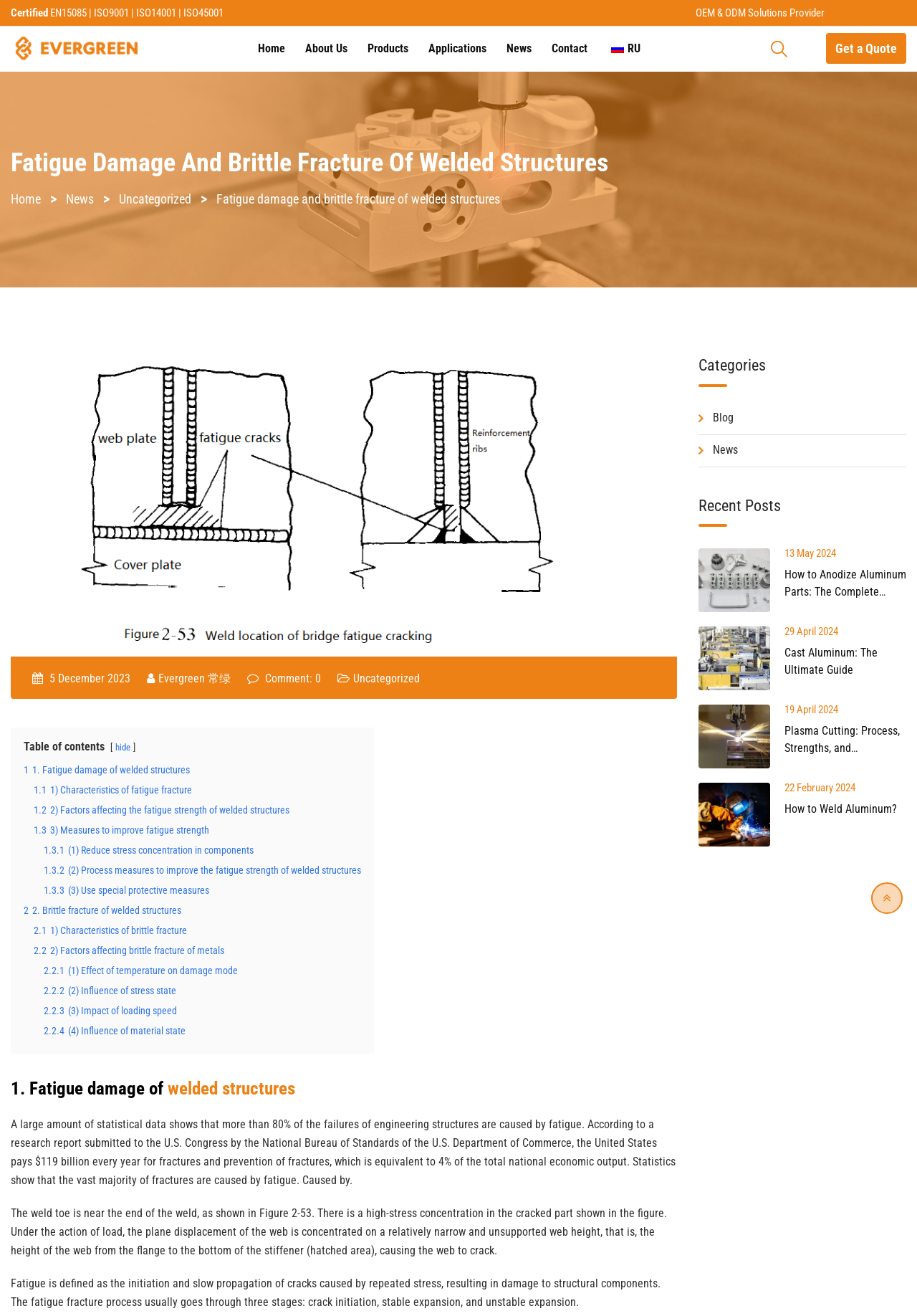What is the name of the research report mentioned in the article?
Use the information from the image to give a detailed answer to the question.

I read the article and found a mention of a research report submitted to the U.S. Congress by the National Bureau of Standards of the U.S. Department of Commerce, but the name of the report is not specified.